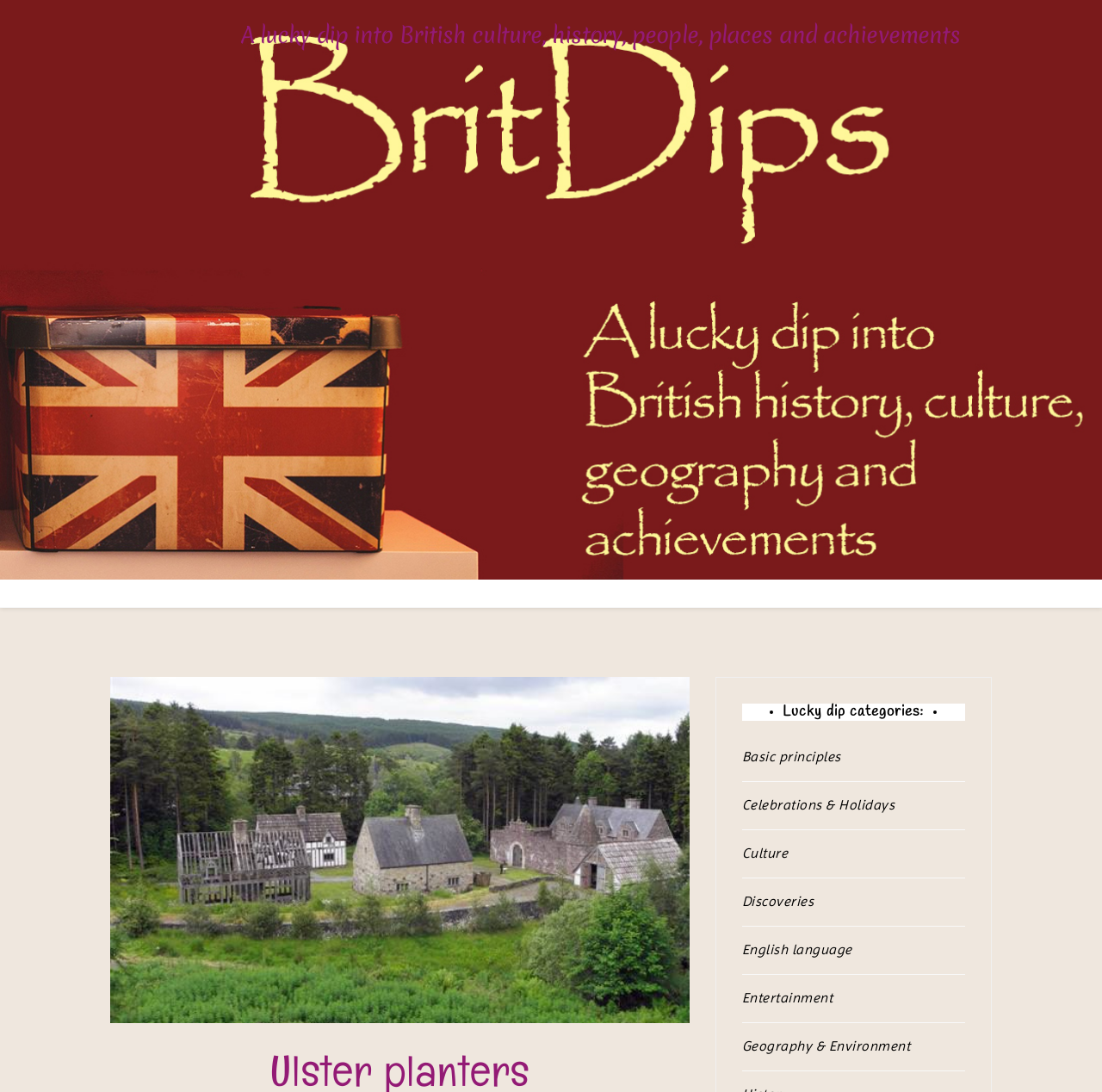Please find the bounding box coordinates in the format (top-left x, top-left y, bottom-right x, bottom-right y) for the given element description. Ensure the coordinates are floating point numbers between 0 and 1. Description: Sport

[0.673, 0.738, 0.704, 0.753]